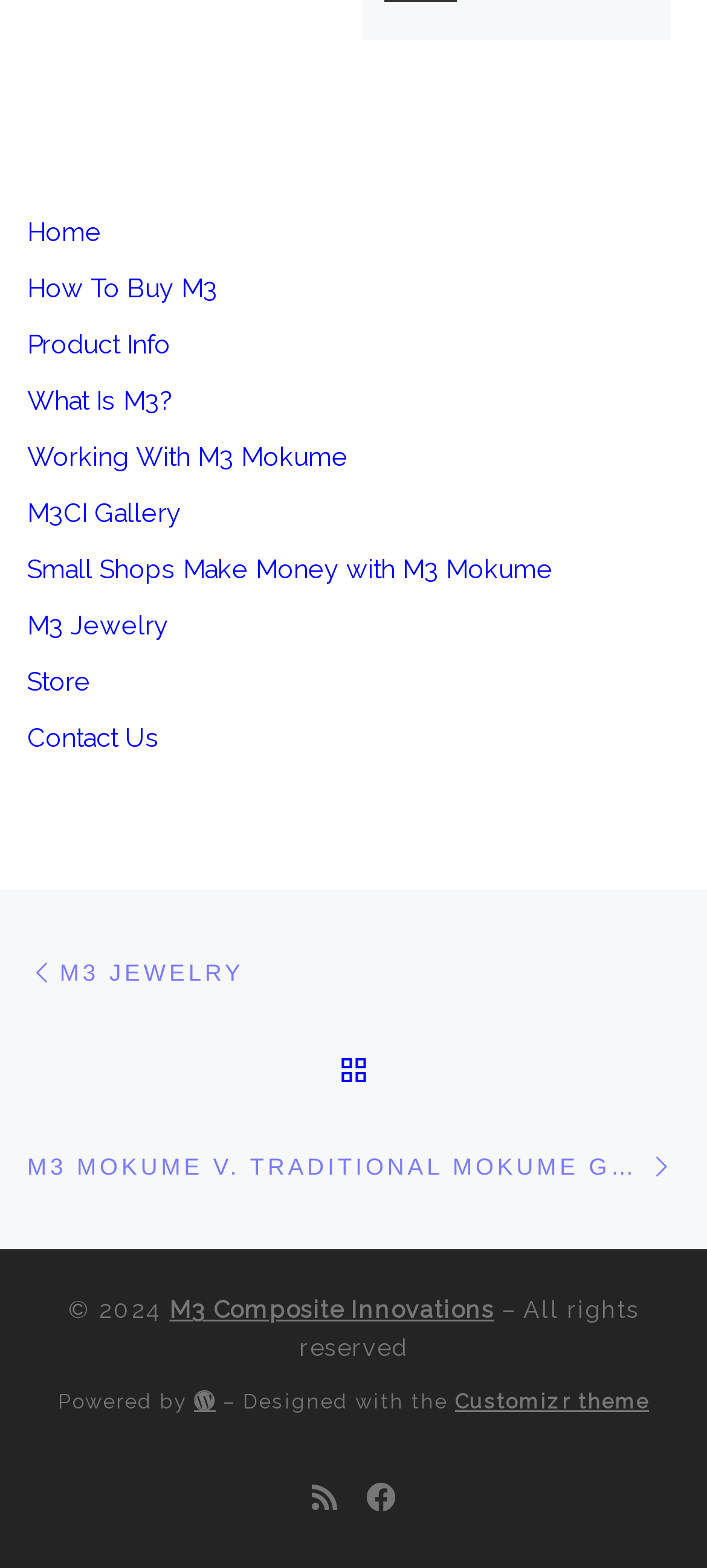Determine the bounding box coordinates for the clickable element required to fulfill the instruction: "Subscribe to rss feed". Provide the coordinates as four float numbers between 0 and 1, i.e., [left, top, right, bottom].

[0.441, 0.94, 0.477, 0.969]